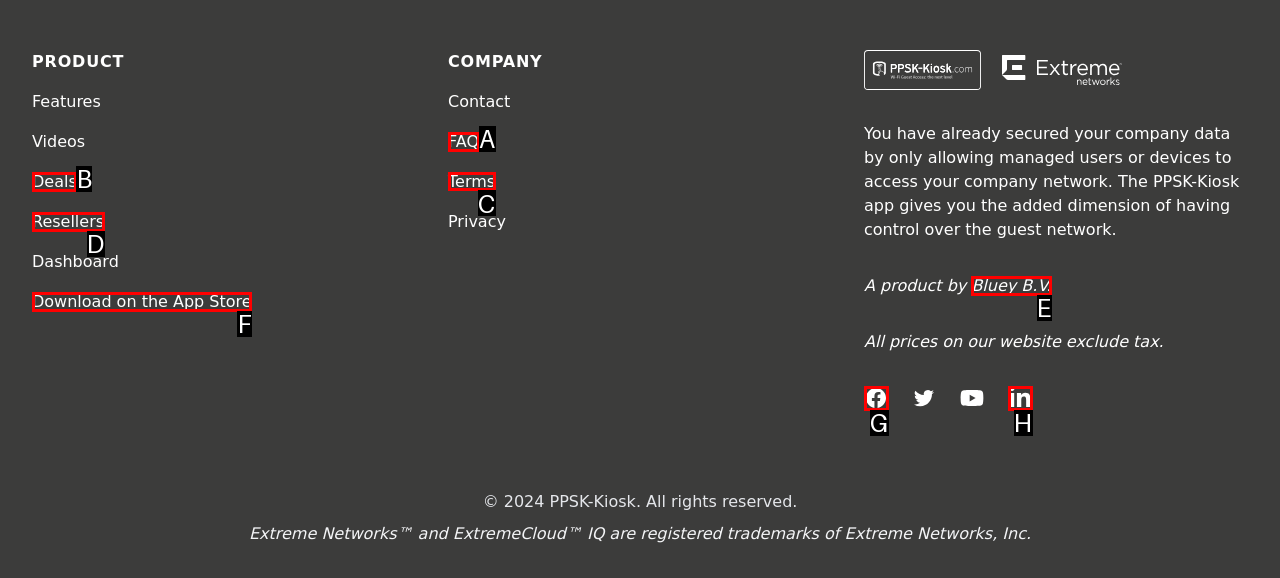Identify the correct UI element to click to achieve the task: Learn about Terms.
Answer with the letter of the appropriate option from the choices given.

C